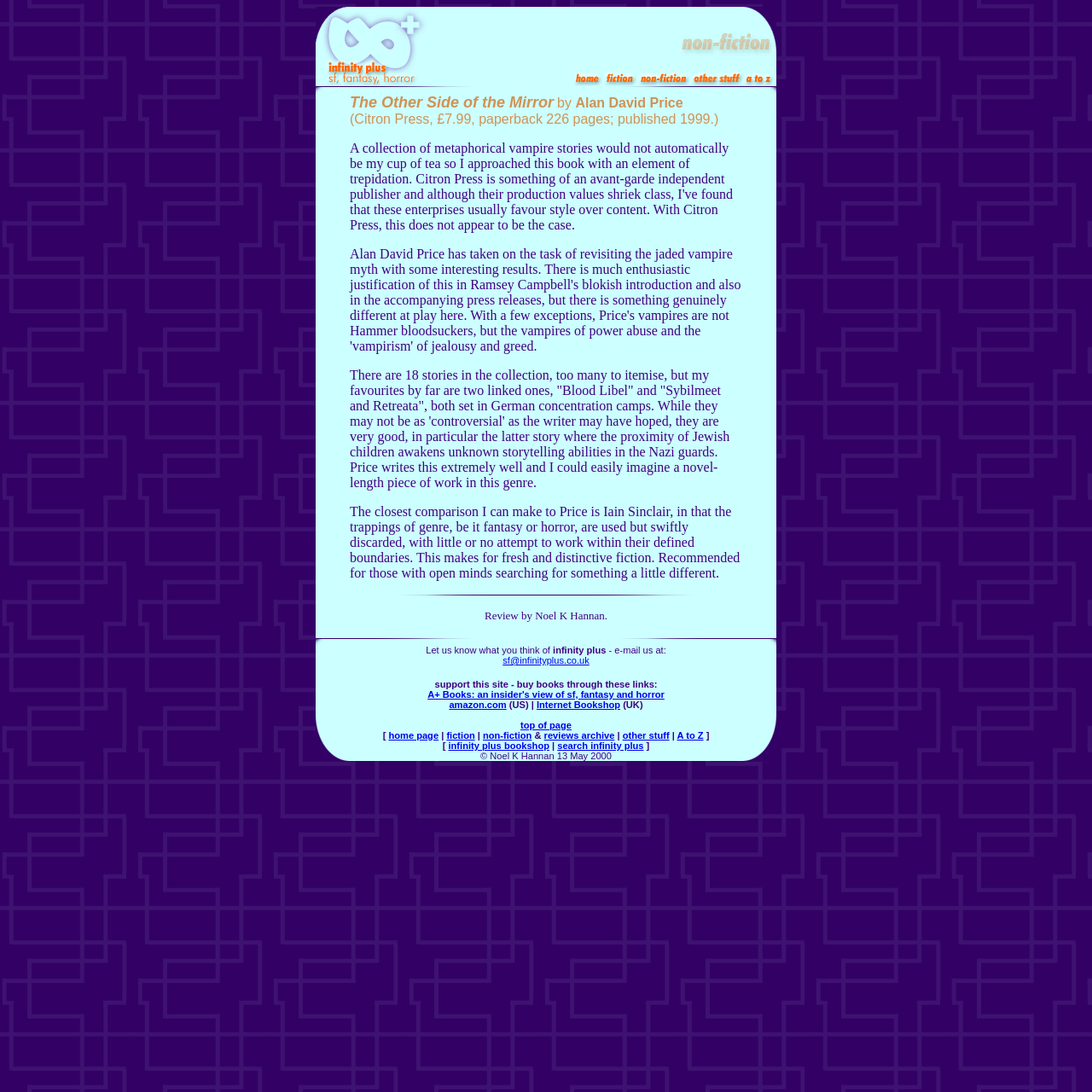Identify the bounding box coordinates for the element you need to click to achieve the following task: "read the review of The Other Side of the Mirror by Alan David Price". Provide the bounding box coordinates as four float numbers between 0 and 1, in the form [left, top, right, bottom].

[0.32, 0.085, 0.68, 0.57]